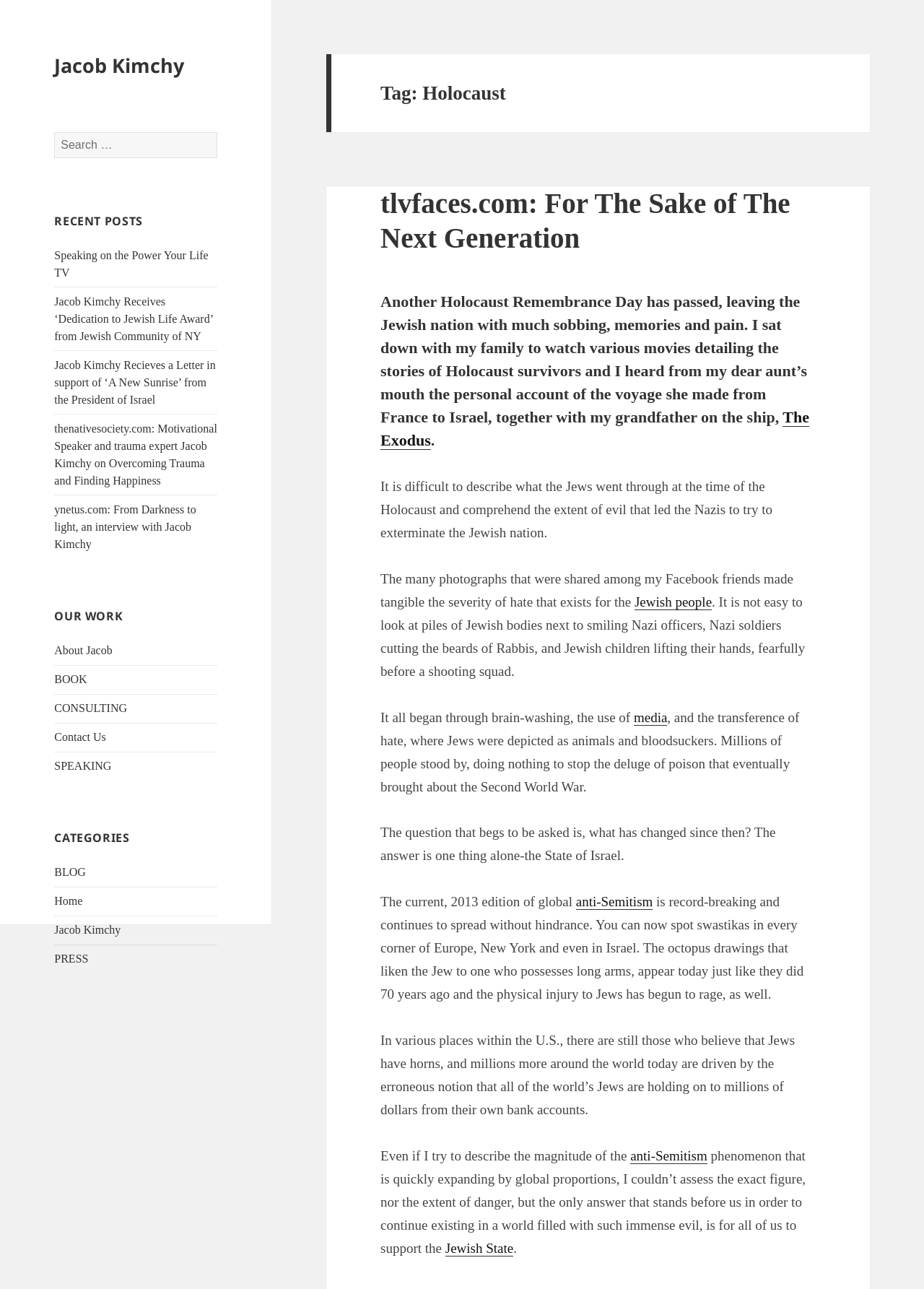Summarize the contents and layout of the webpage in detail.

The webpage is about Jacob Kimchy, a Holocaust survivor and motivational speaker. At the top, there is a link to Jacob Kimchy's profile and a search bar with a button to search for specific content. Below the search bar, there are three main sections: Recent Posts, Our Work, and Categories.

In the Recent Posts section, there are five links to articles or interviews featuring Jacob Kimchy, including one about receiving an award and another about overcoming trauma.

The Our Work section has five links to different aspects of Jacob Kimchy's work, including a book, consulting services, and speaking engagements.

The Categories section has five links to different categories, including a blog, home, and press.

On the right side of the page, there is a header with a tag "Holocaust" and a heading that reads "For The Sake of The Next Generation" with a link to an article. Below this, there is a long article about the Holocaust, describing the horrors that Jews faced during that time and the importance of remembering and learning from the past. The article also touches on the current state of anti-Semitism and the importance of supporting the Jewish State.

Throughout the page, there are several links to external websites and articles, as well as internal links to different sections of the website. The overall layout is organized and easy to navigate, with clear headings and concise text.